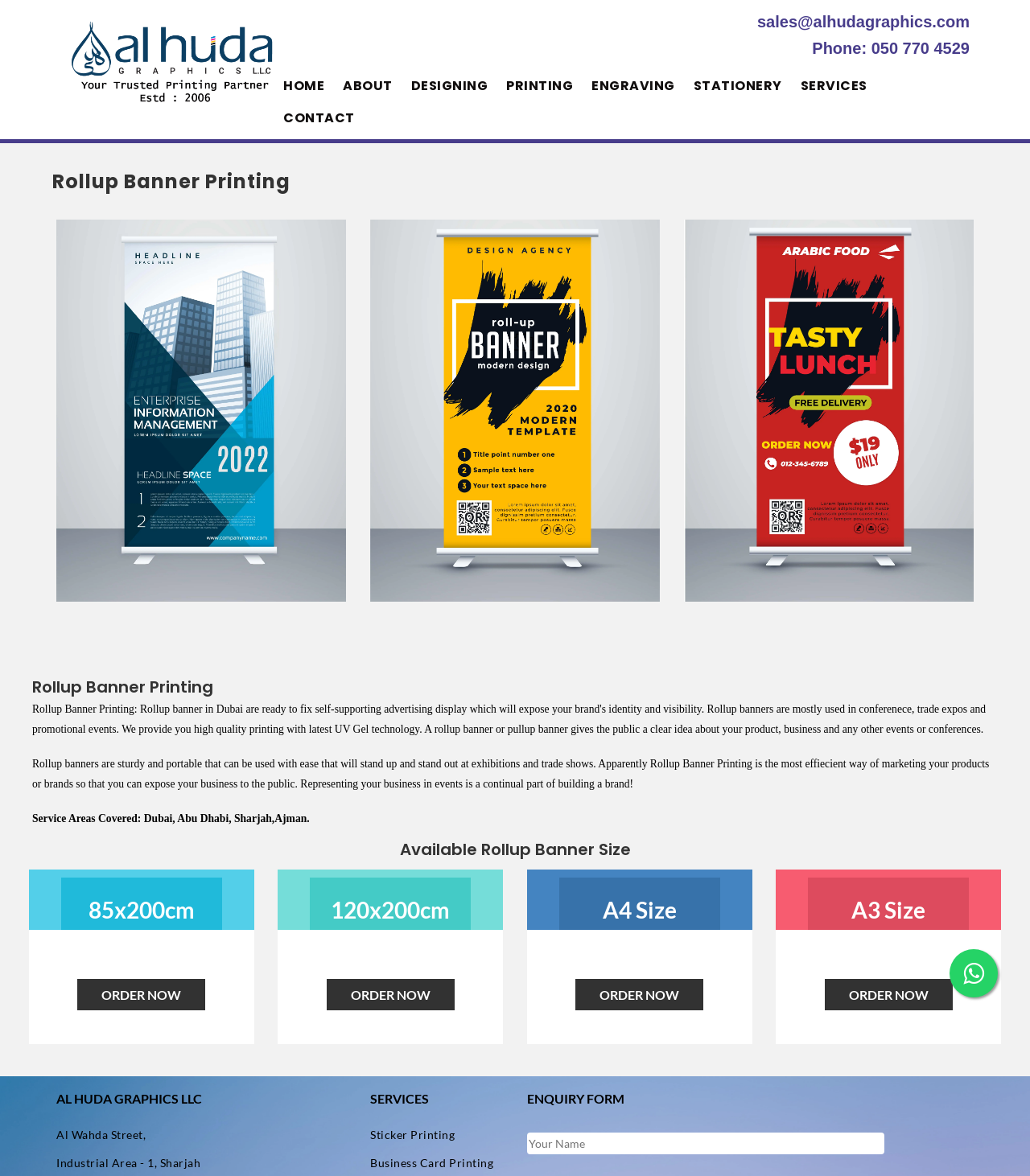Given the description "Industrial Area - 1, Sharjah", determine the bounding box of the corresponding UI element.

[0.055, 0.983, 0.195, 0.995]